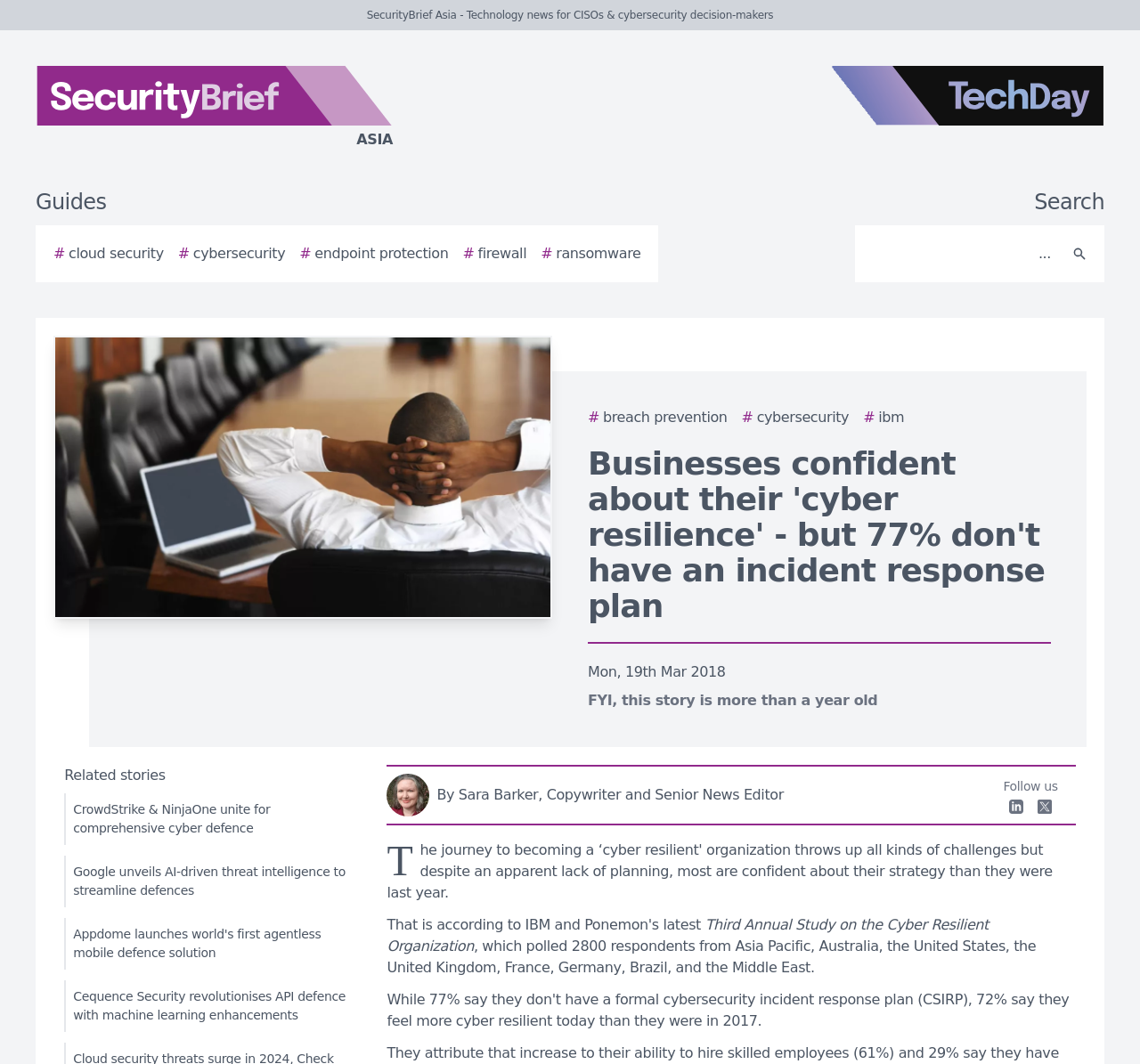Give a one-word or phrase response to the following question: How many links are there in the 'Guides' section?

5